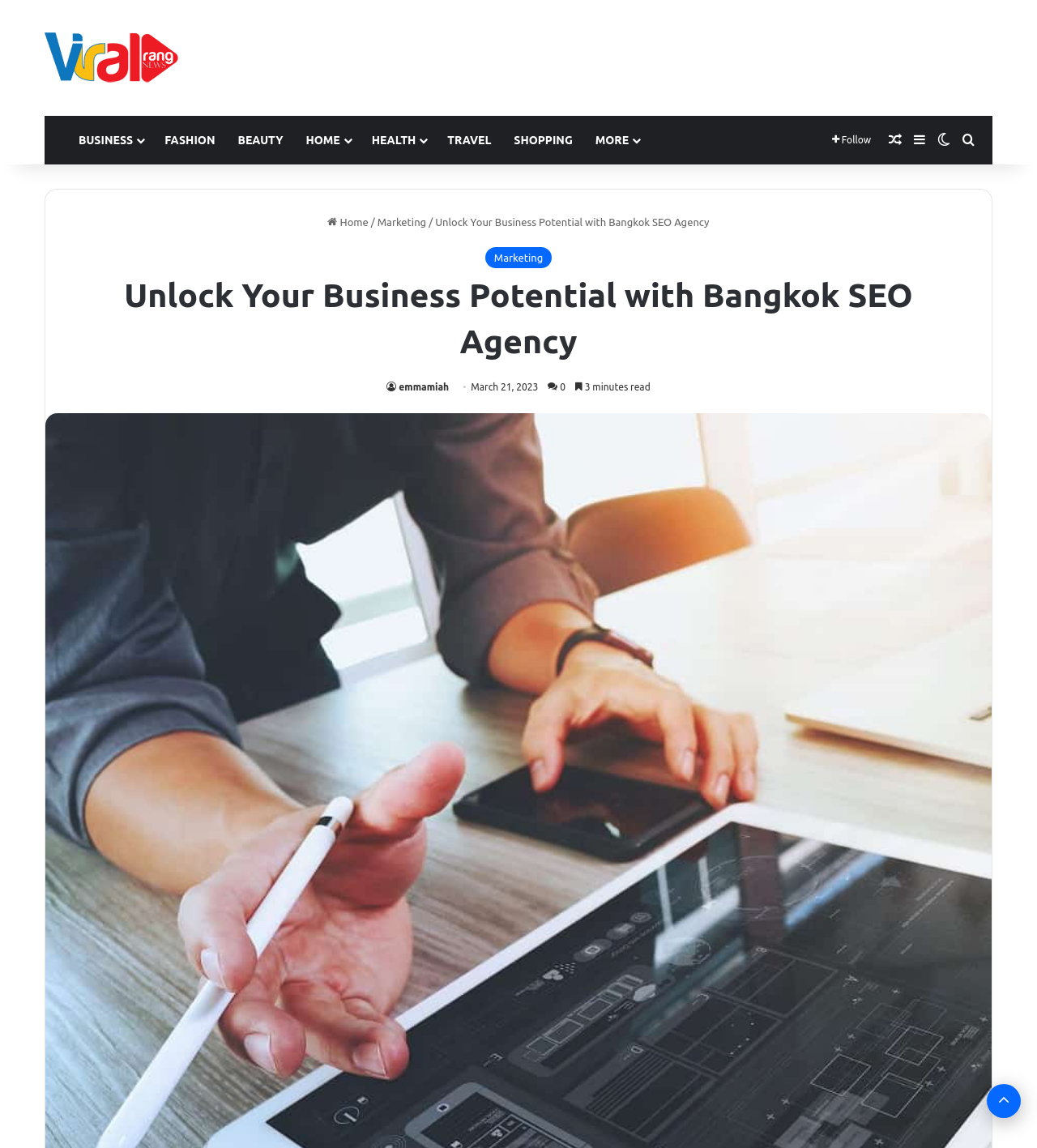Examine the image and give a thorough answer to the following question:
What is the date of the latest article?

I found the date 'March 21, 2023' next to the '3 minutes read' text, which suggests it is the date of the latest article.